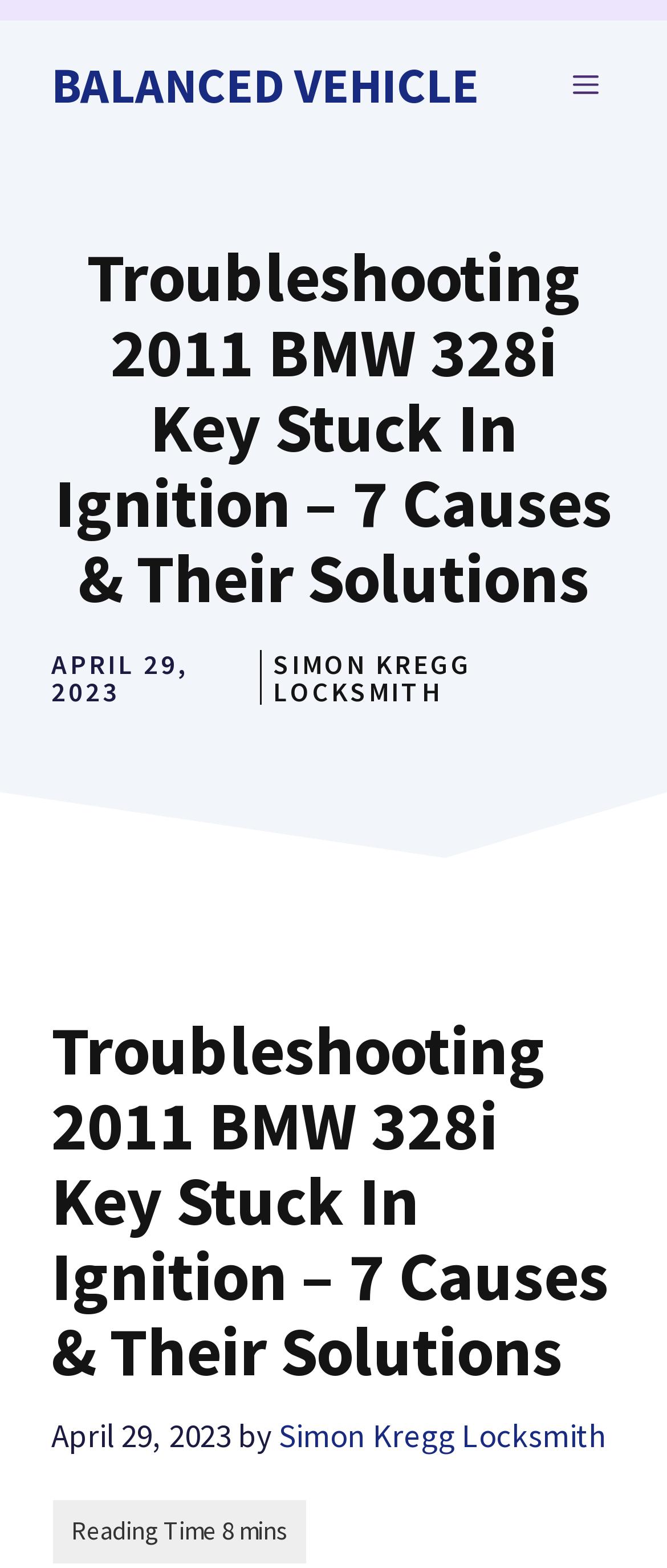Using the element description provided, determine the bounding box coordinates in the format (top-left x, top-left y, bottom-right x, bottom-right y). Ensure that all values are floating point numbers between 0 and 1. Element description: Balanced Vehicle

[0.077, 0.033, 0.718, 0.074]